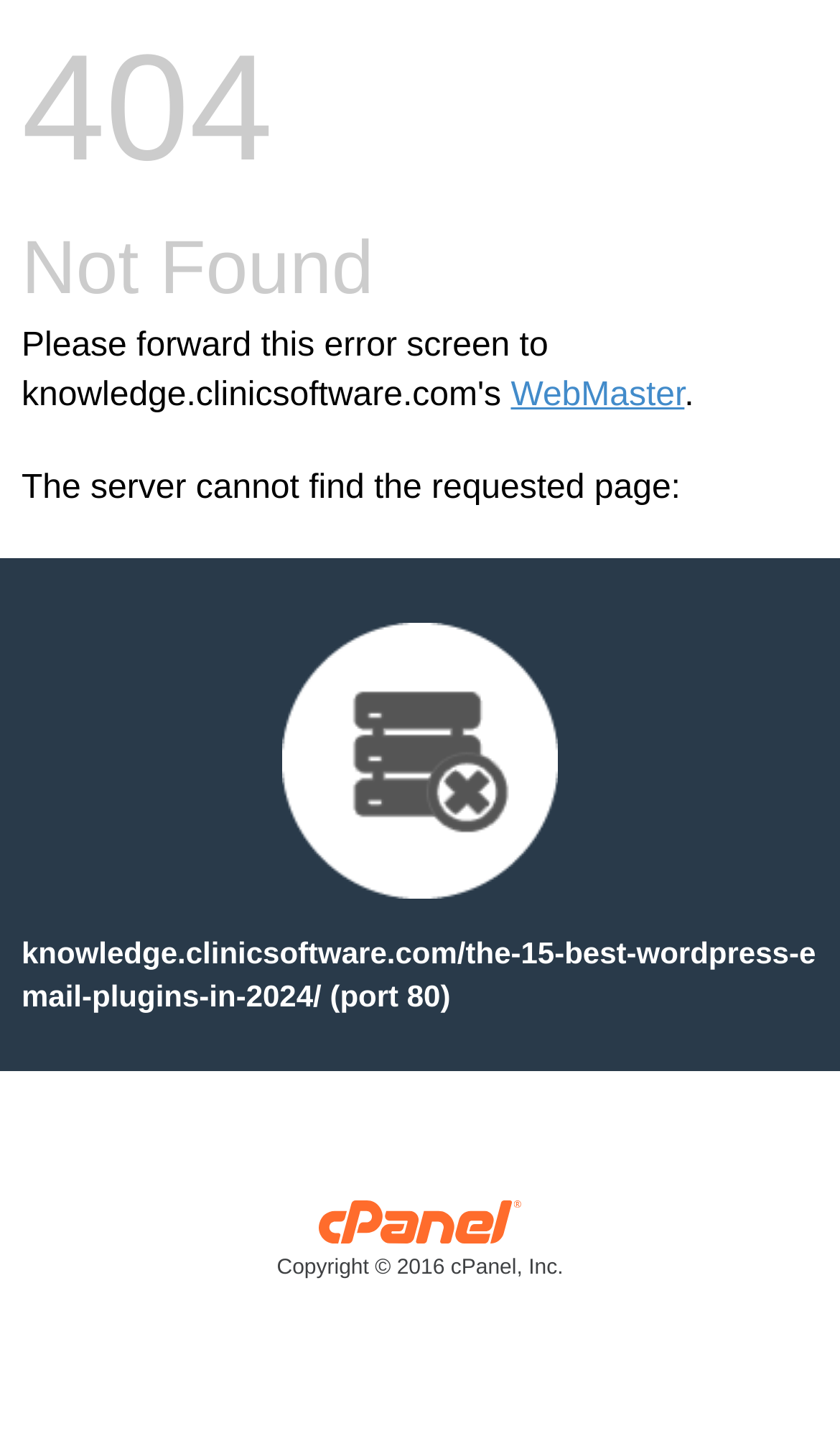What is the error message on the page?
Analyze the image and provide a thorough answer to the question.

The error message is displayed as a static text on the page, which indicates that the server cannot find the requested page.